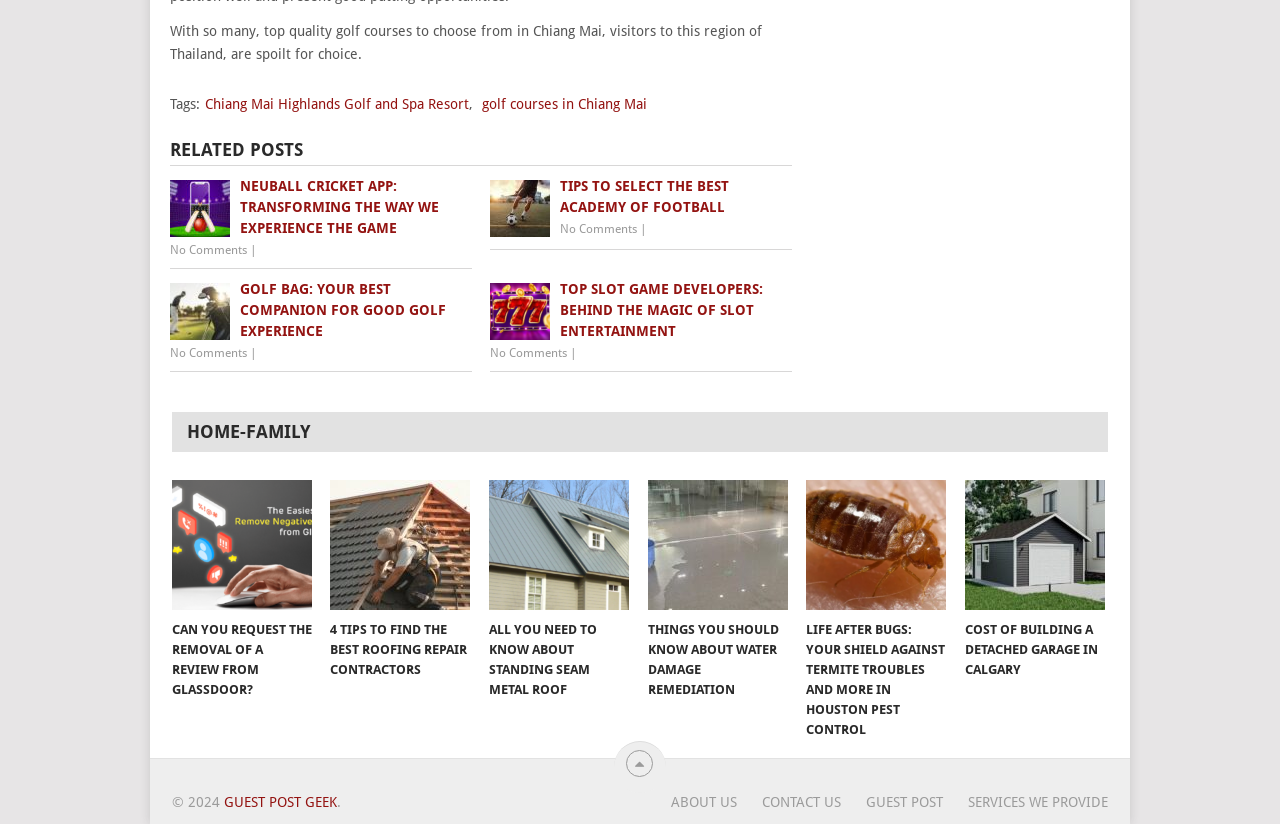Identify the coordinates of the bounding box for the element described below: "lonwuihvs.netlify.app". Return the coordinates as four float numbers between 0 and 1: [left, top, right, bottom].

None